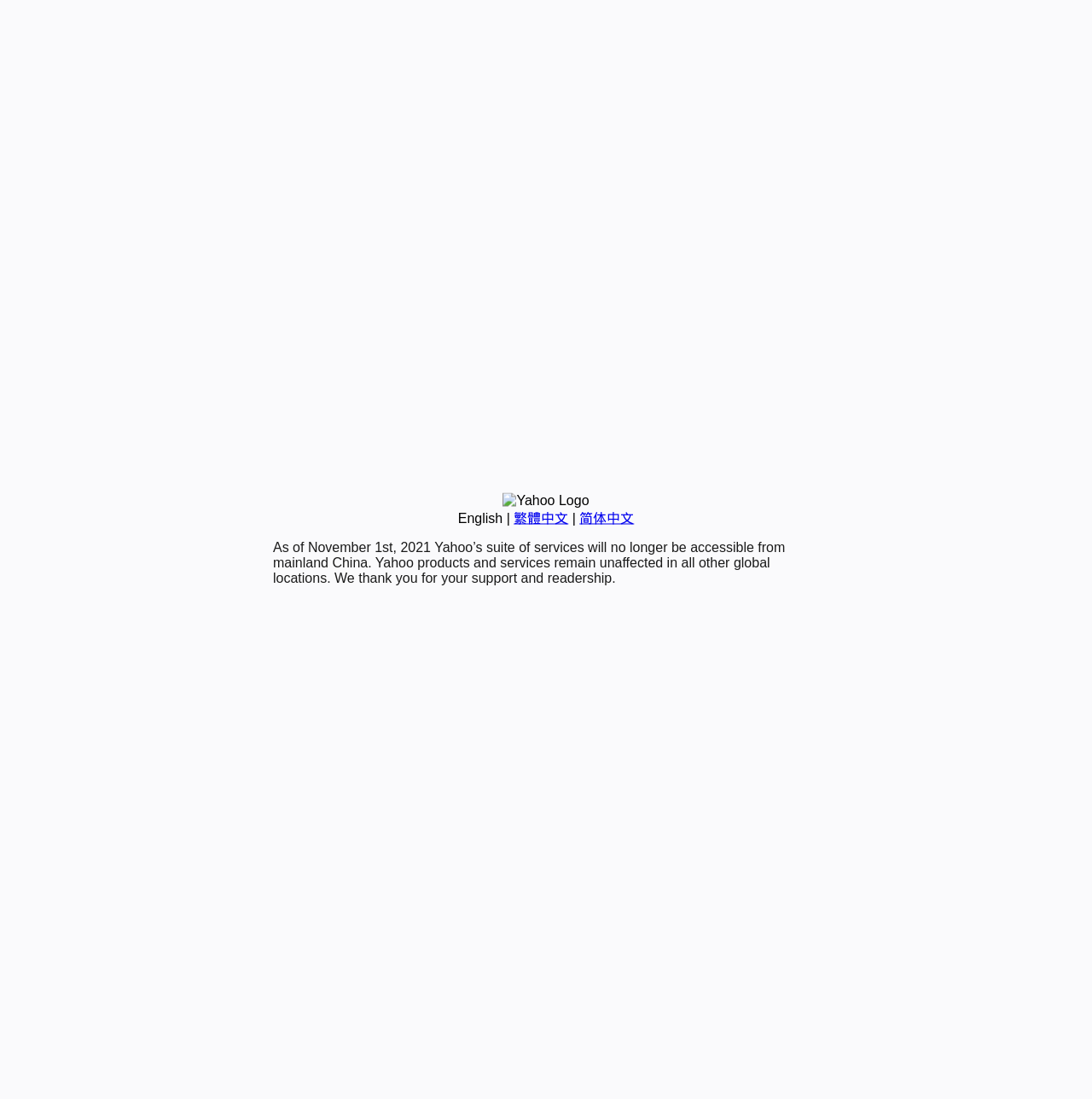Using the element description 简体中文, predict the bounding box coordinates for the UI element. Provide the coordinates in (top-left x, top-left y, bottom-right x, bottom-right y) format with values ranging from 0 to 1.

[0.531, 0.465, 0.581, 0.478]